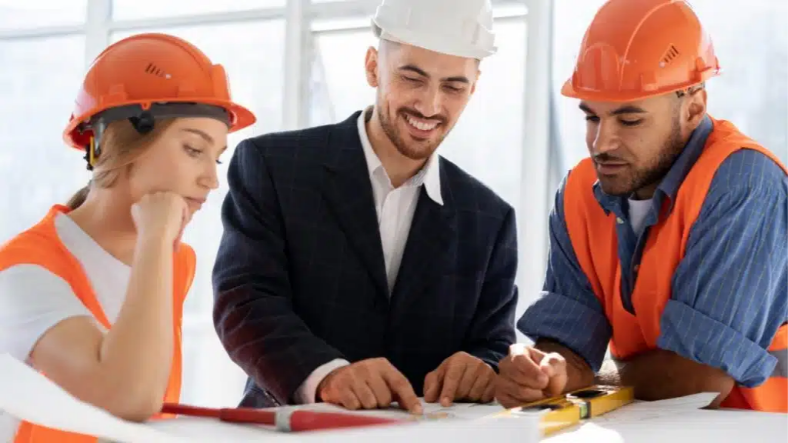What are the three individuals engaged in? Look at the image and give a one-word or short phrase answer.

A discussion